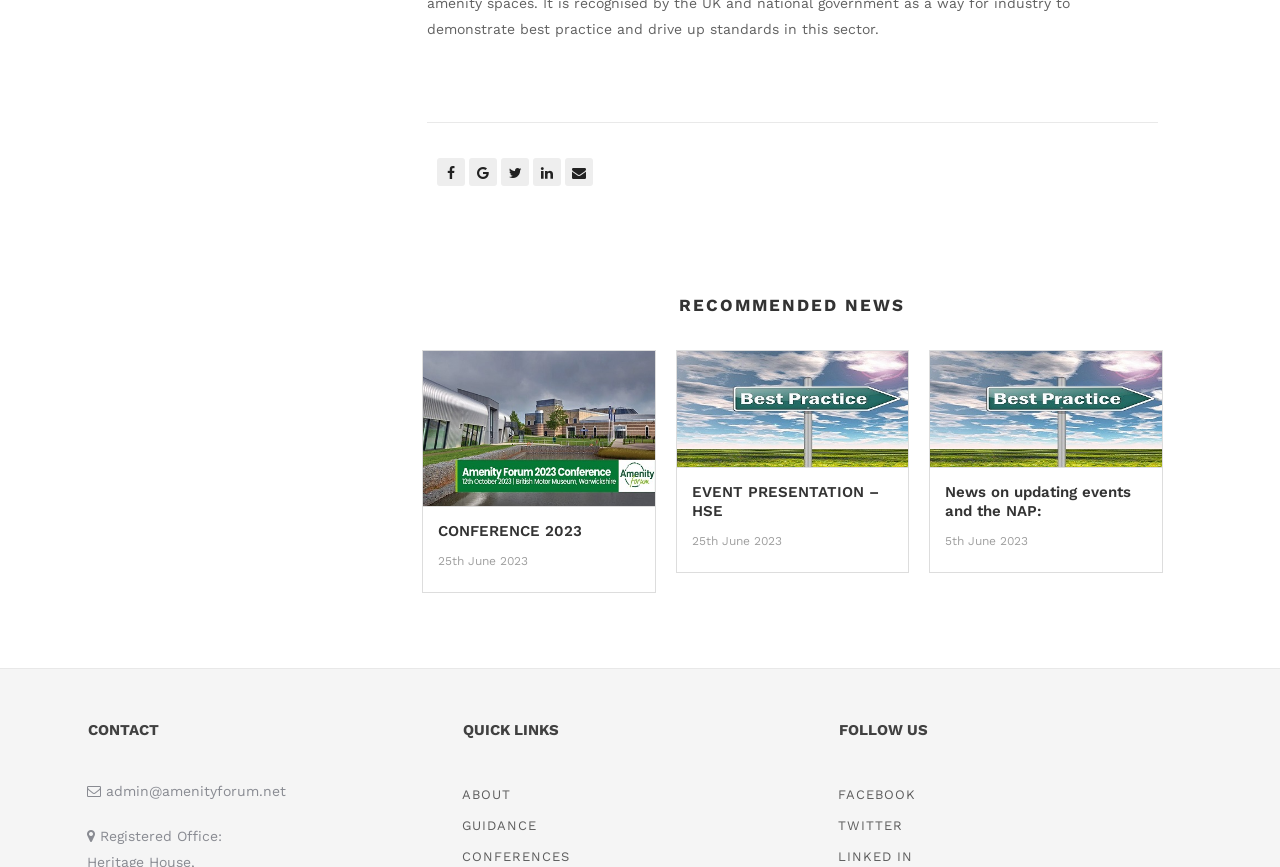What is the date of the 'EVENT PRESENTATION - HSE' news article?
Give a one-word or short-phrase answer derived from the screenshot.

25th June 2023